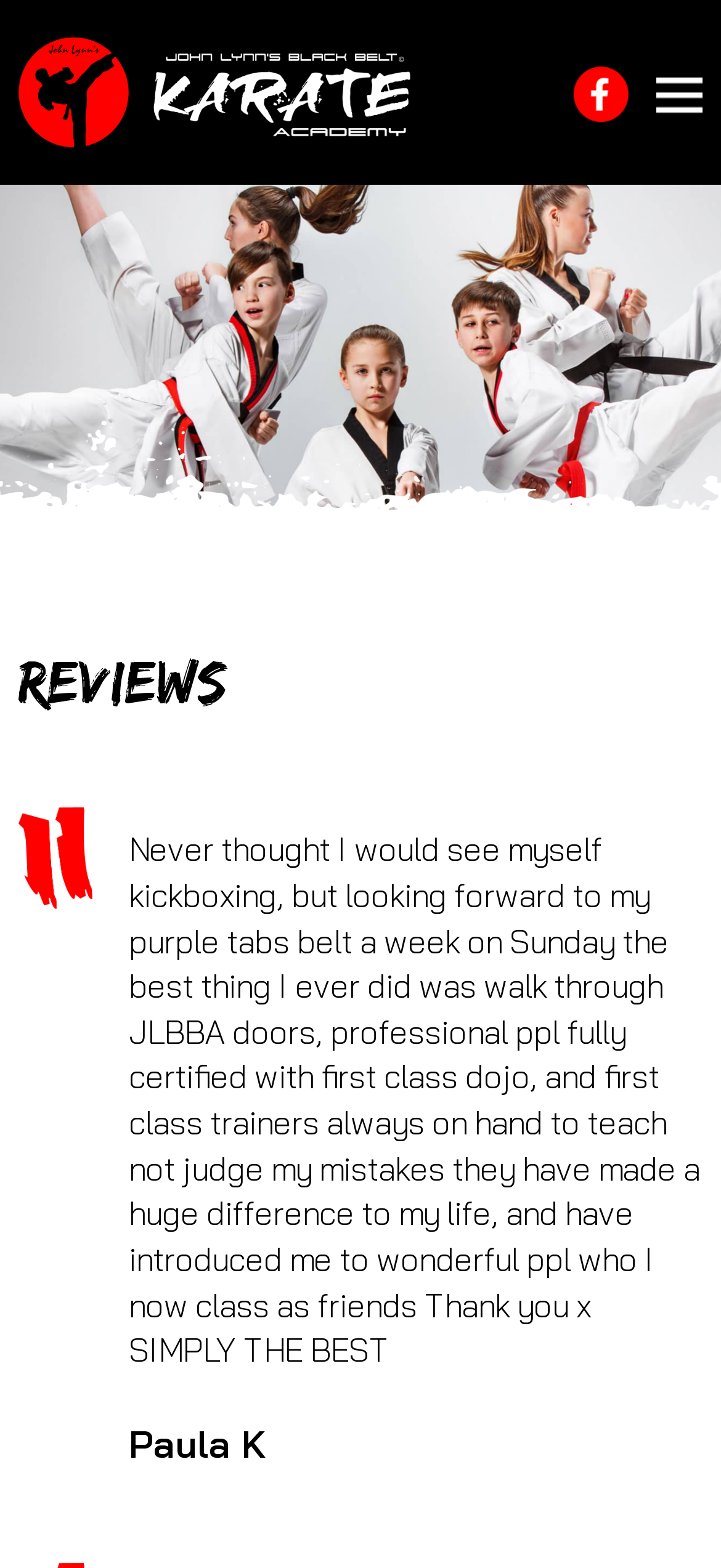Describe all the visual and textual components of the webpage comprehensively.

The webpage is about John Lynn's Black Belt Karate Academy in Rhyl, showcasing reviews from students and parents. At the top left of the page, there is a logo image of the academy, taking up about half of the width. On the top right, there is a menu link with a corresponding image, and next to it, a Facebook link with its icon.

Below the top section, there is a heading that reads "Reviews". The main content of the page is a review from Paula K, which is a lengthy testimonial about her positive experience at the academy. The review is positioned in the middle of the page, spanning almost the entire width. Paula K's name is written below the review, slightly indented from the left edge.